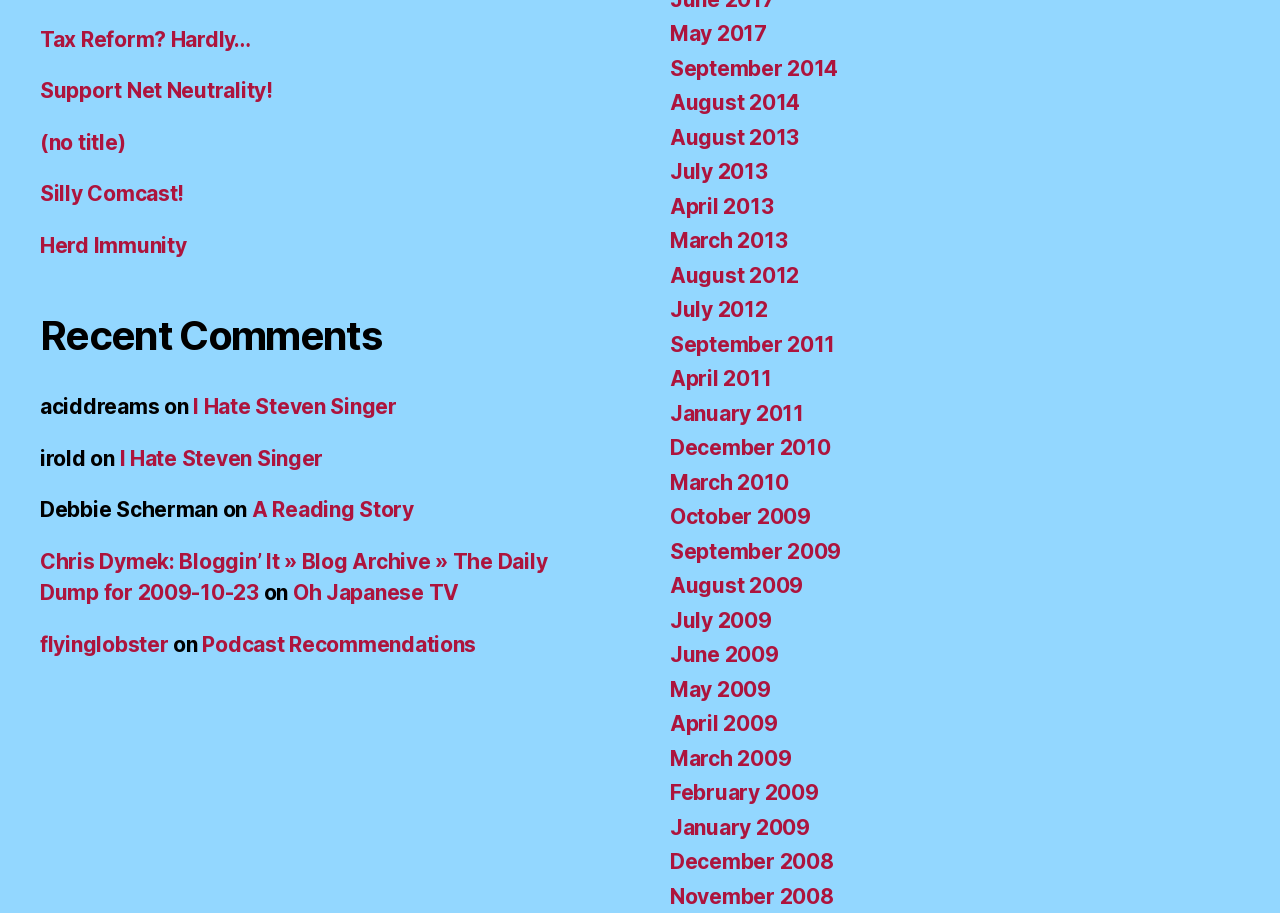Find the bounding box coordinates of the element to click in order to complete the given instruction: "search for something."

None